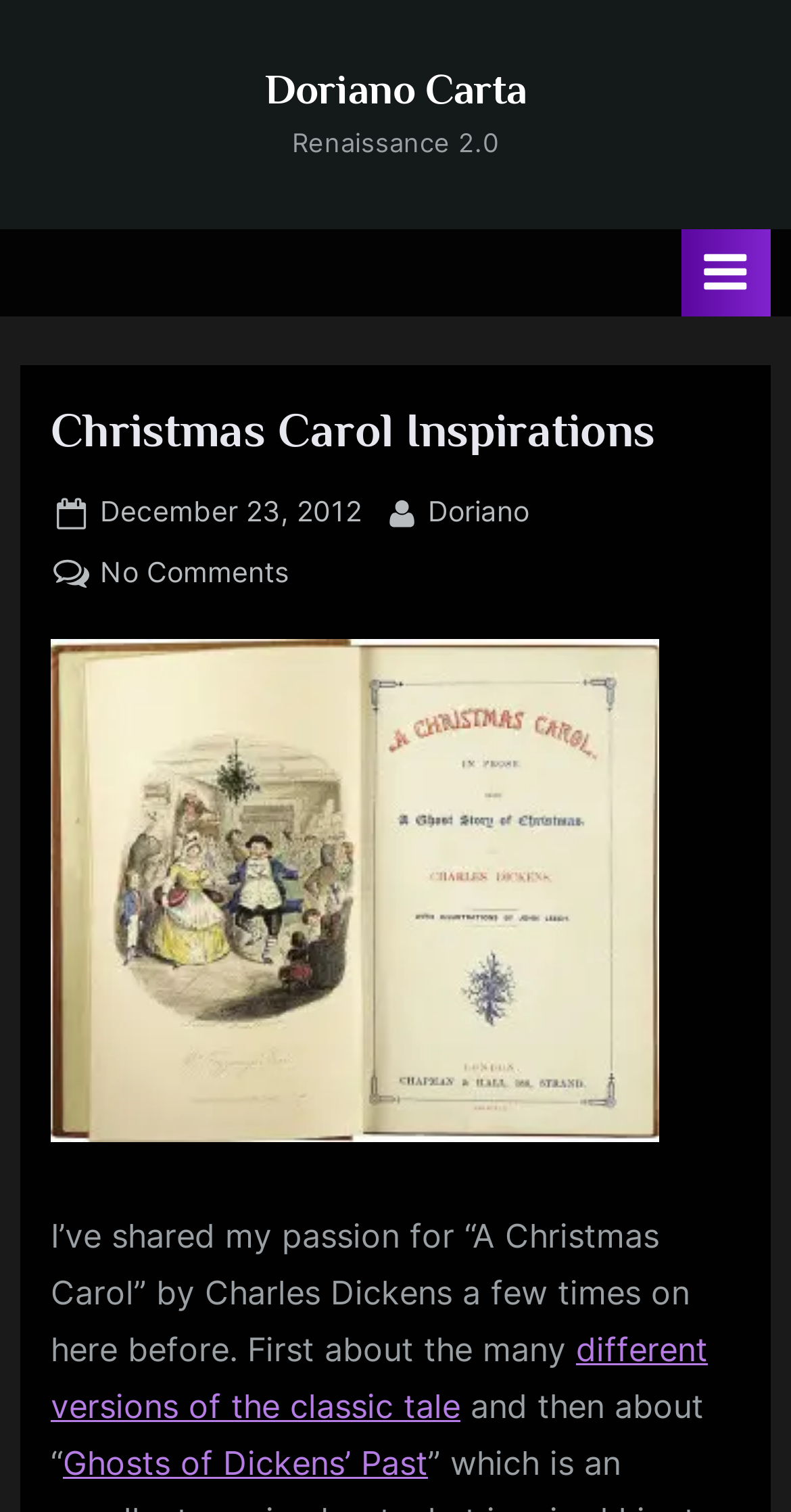Determine the bounding box coordinates for the UI element matching this description: "Doriano Carta".

[0.335, 0.043, 0.665, 0.075]